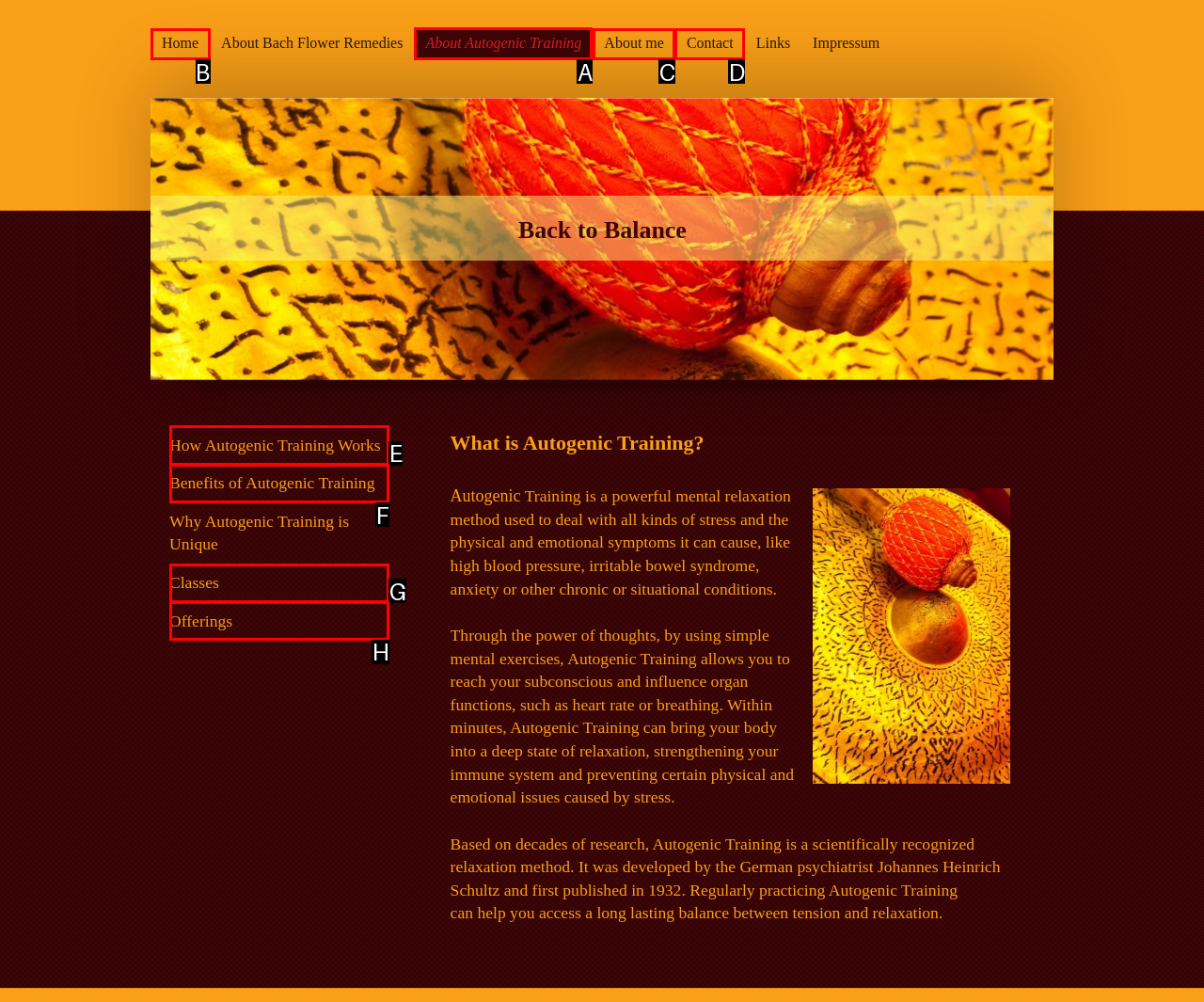Select the correct option from the given choices to perform this task: View the 'About Autogenic Training' page. Provide the letter of that option.

A